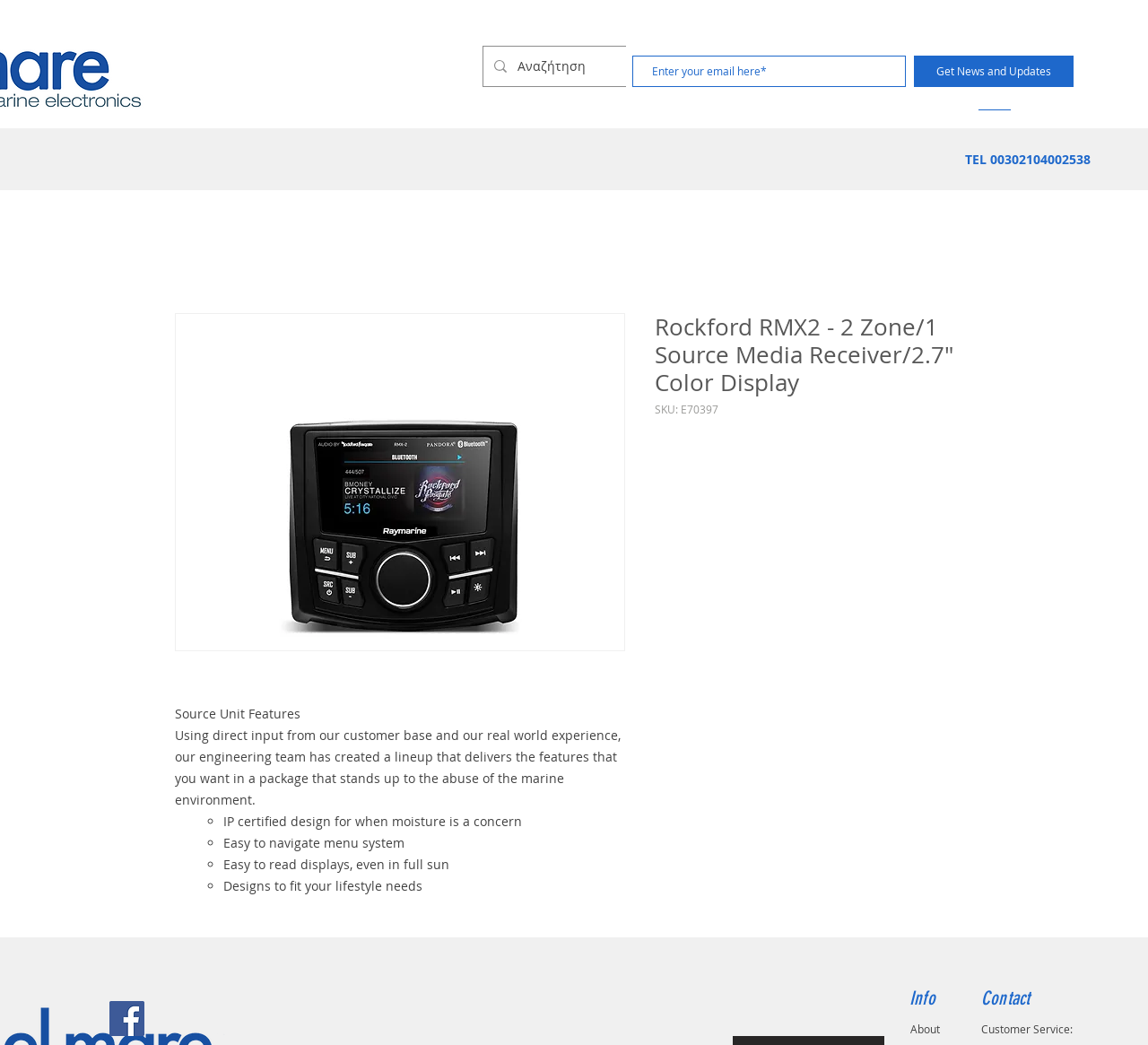Please find the bounding box coordinates of the element that you should click to achieve the following instruction: "Search for something". The coordinates should be presented as four float numbers between 0 and 1: [left, top, right, bottom].

None